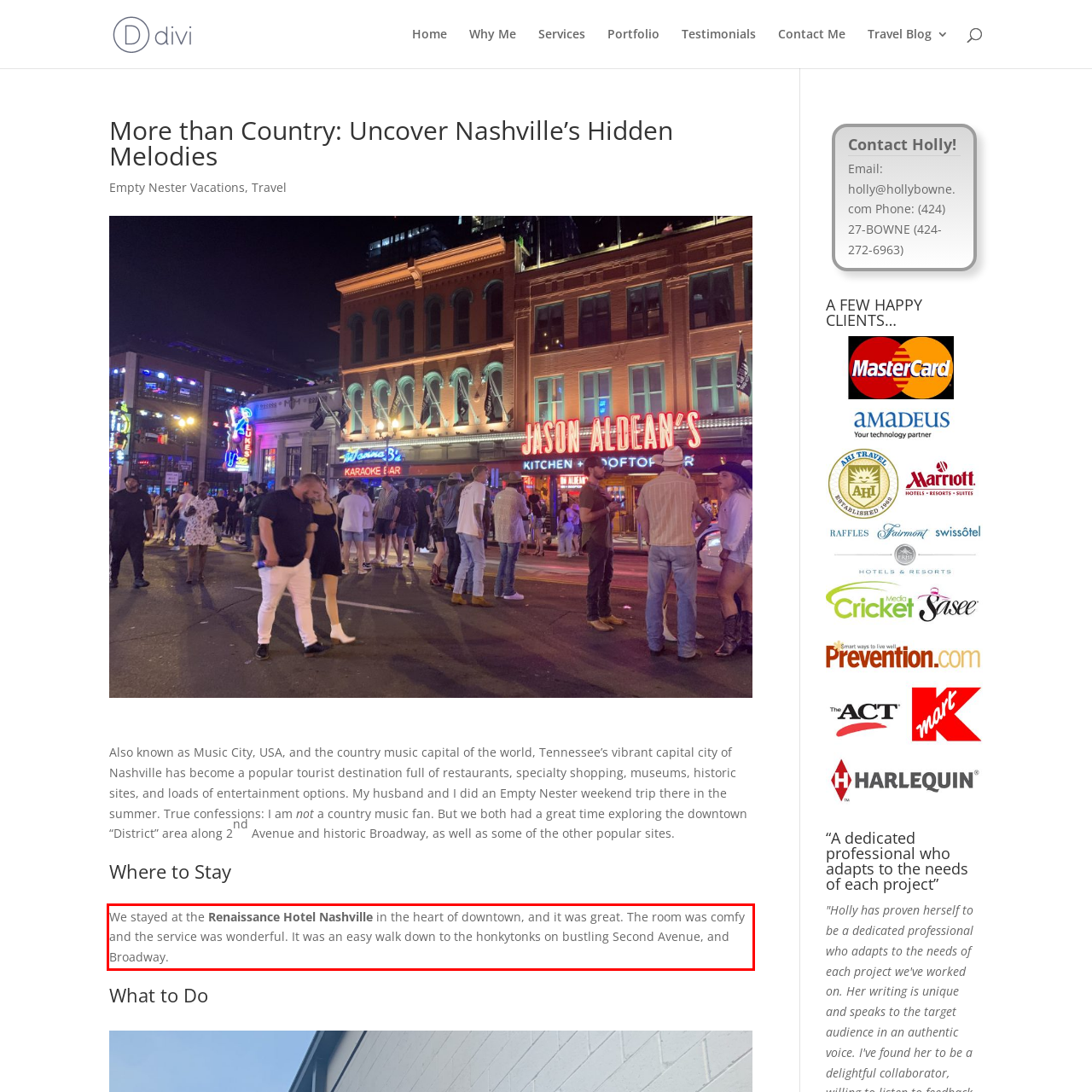Analyze the screenshot of a webpage where a red rectangle is bounding a UI element. Extract and generate the text content within this red bounding box.

We stayed at the Renaissance Hotel Nashville in the heart of downtown, and it was great. The room was comfy and the service was wonderful. It was an easy walk down to the honkytonks on bustling Second Avenue, and Broadway.